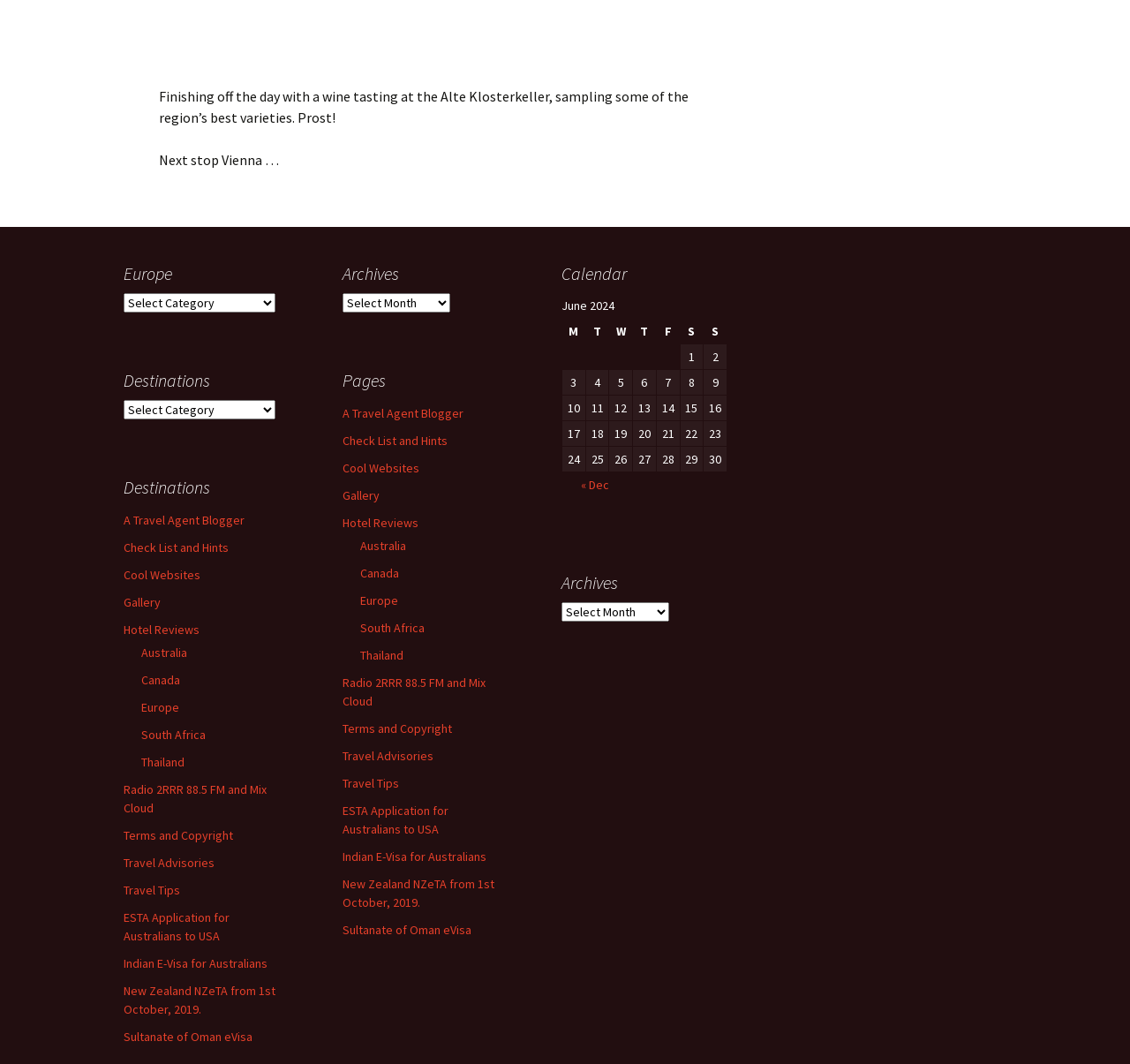Provide the bounding box coordinates for the specified HTML element described in this description: "Travel Advisories". The coordinates should be four float numbers ranging from 0 to 1, in the format [left, top, right, bottom].

[0.303, 0.703, 0.384, 0.718]